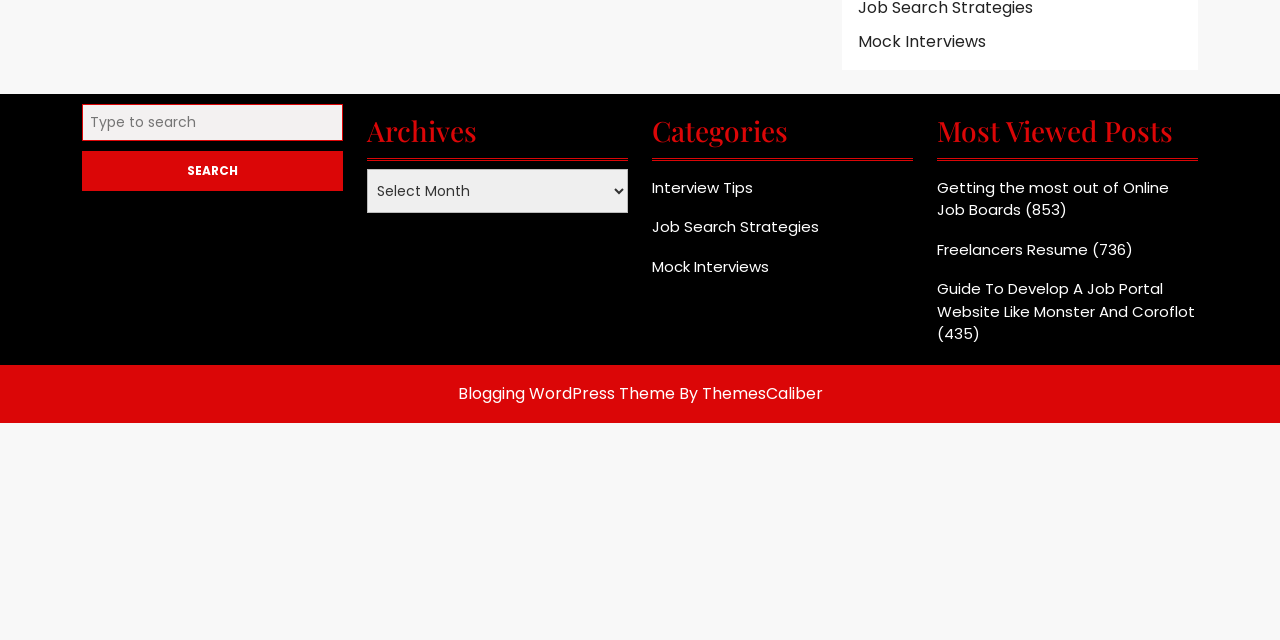Given the element description, predict the bounding box coordinates in the format (top-left x, top-left y, bottom-right x, bottom-right y). Make sure all values are between 0 and 1. Here is the element description: Contact

None